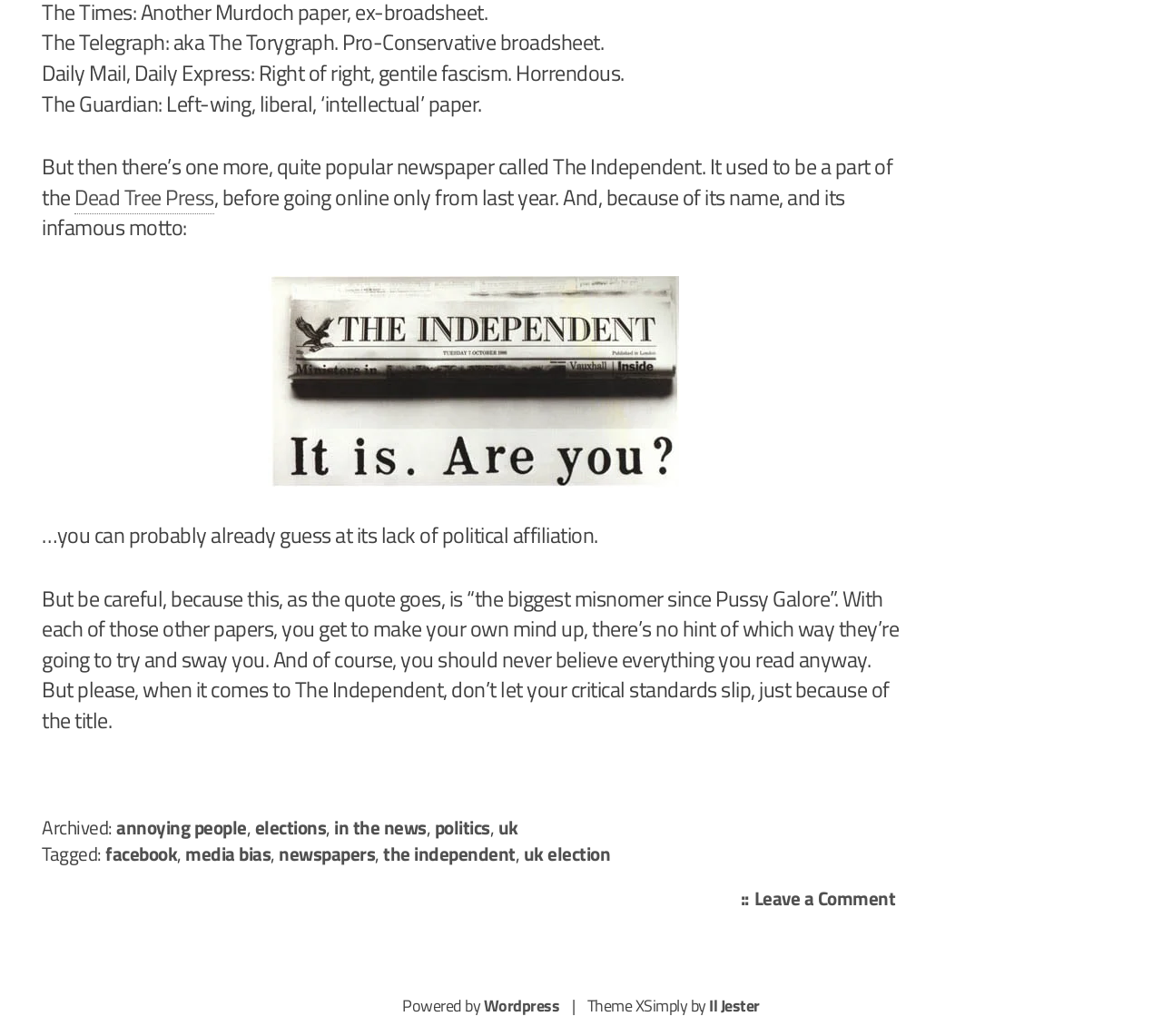Find and specify the bounding box coordinates that correspond to the clickable region for the instruction: "Find a dealer".

None